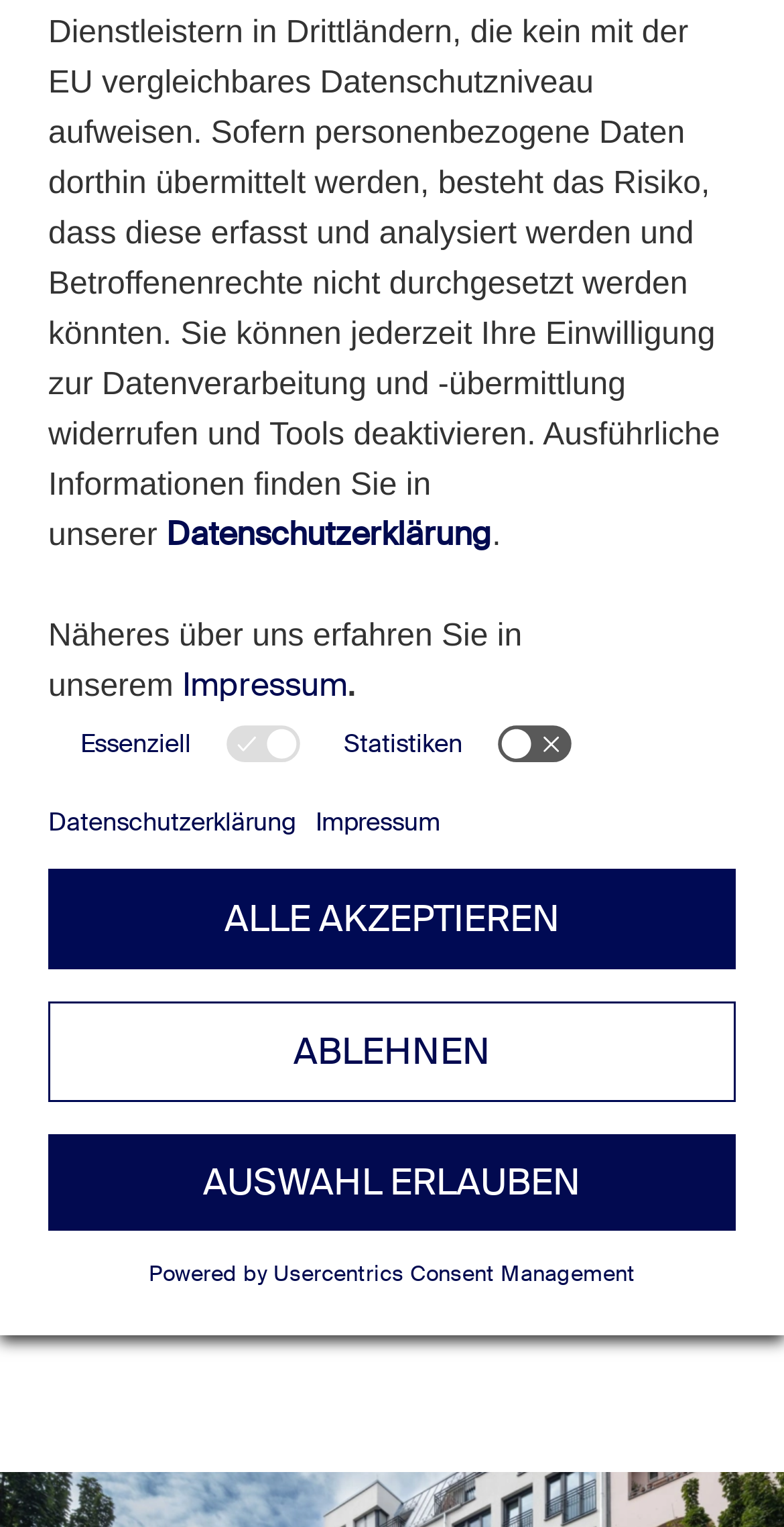Please provide a comprehensive answer to the question below using the information from the image: How many links are there in the navigation menu?

The navigation menu is located at the top of the webpage, and it contains three links: 'INSIGHTS', 'LATEST NEWS', and 'ARTIKEL'.